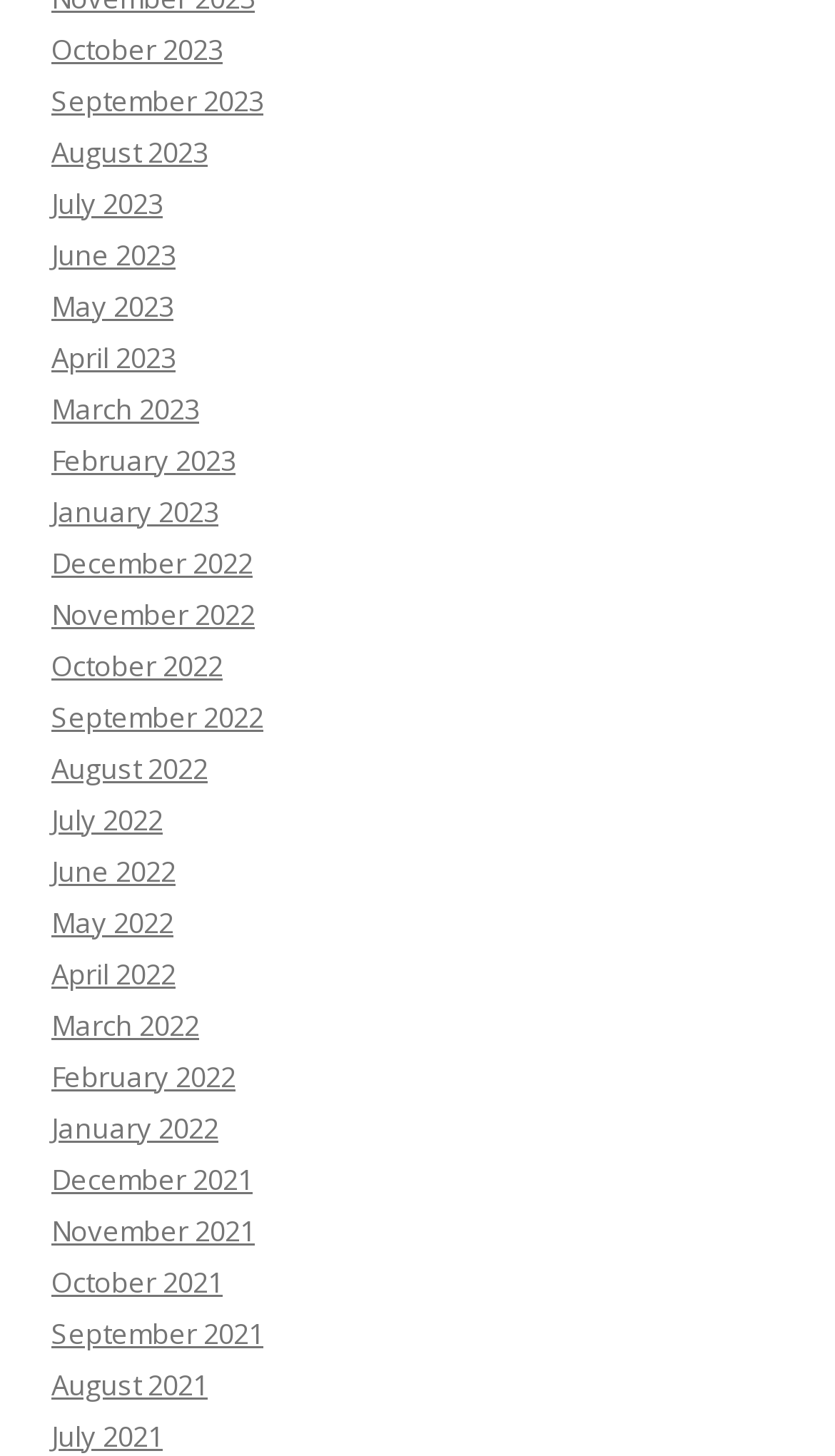Based on the image, please respond to the question with as much detail as possible:
How many months are listed on the webpage?

I counted the number of links on the webpage, and there are 24 links, each representing a month from October 2021 to October 2023.